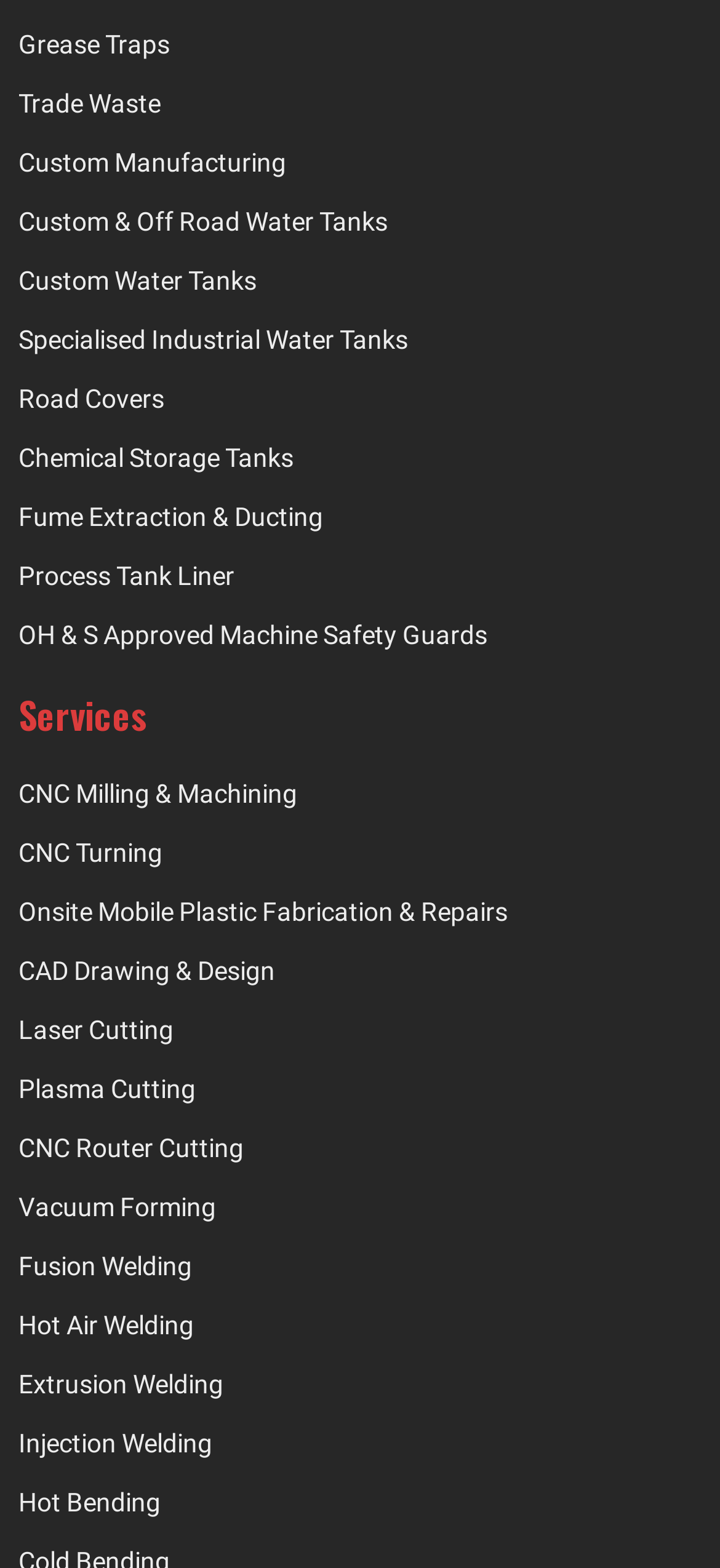Kindly determine the bounding box coordinates for the clickable area to achieve the given instruction: "Check out Fume Extraction & Ducting".

[0.026, 0.314, 0.974, 0.344]